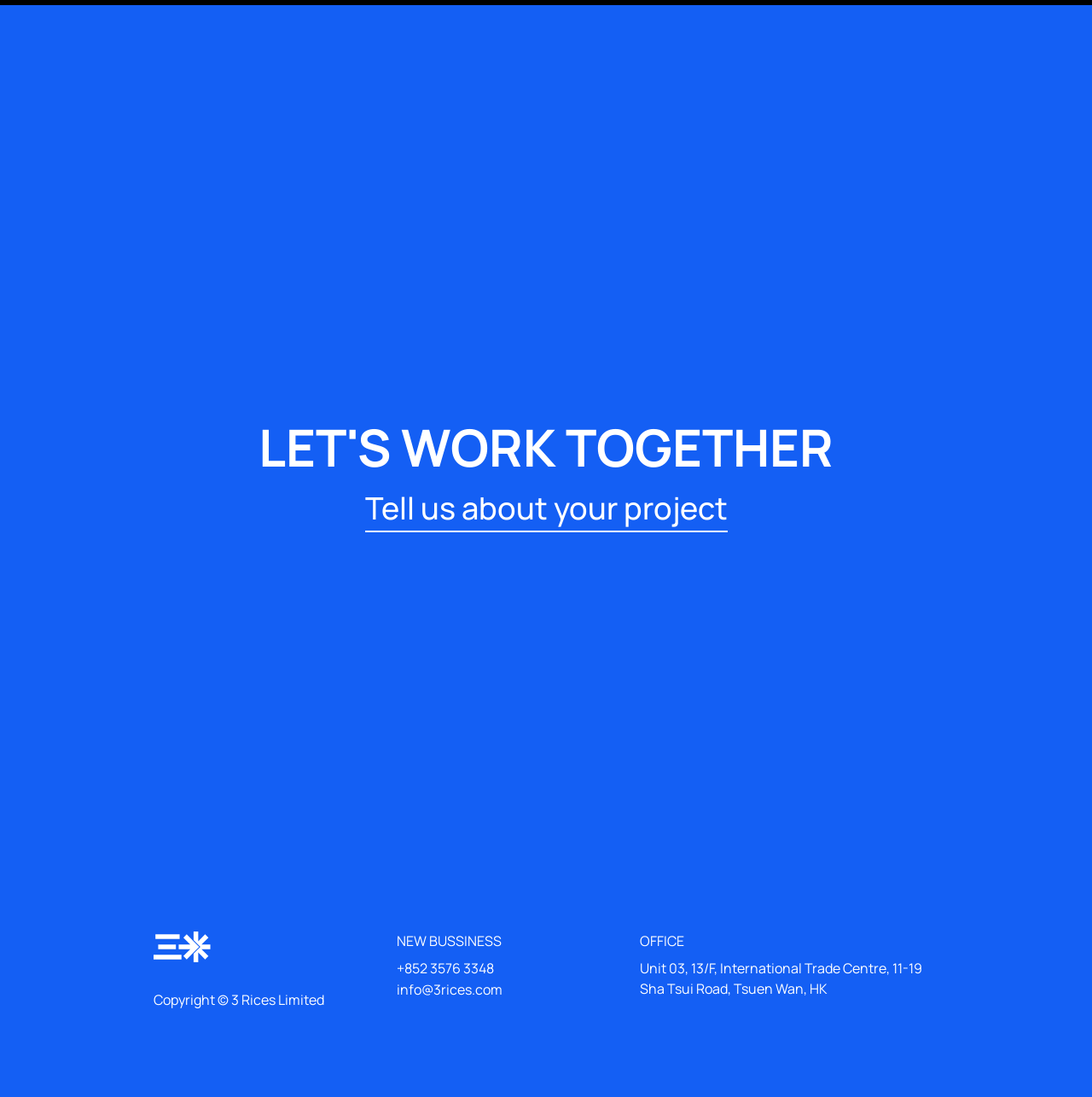What is the call-to-action on the webpage?
By examining the image, provide a one-word or phrase answer.

Tell us about your project